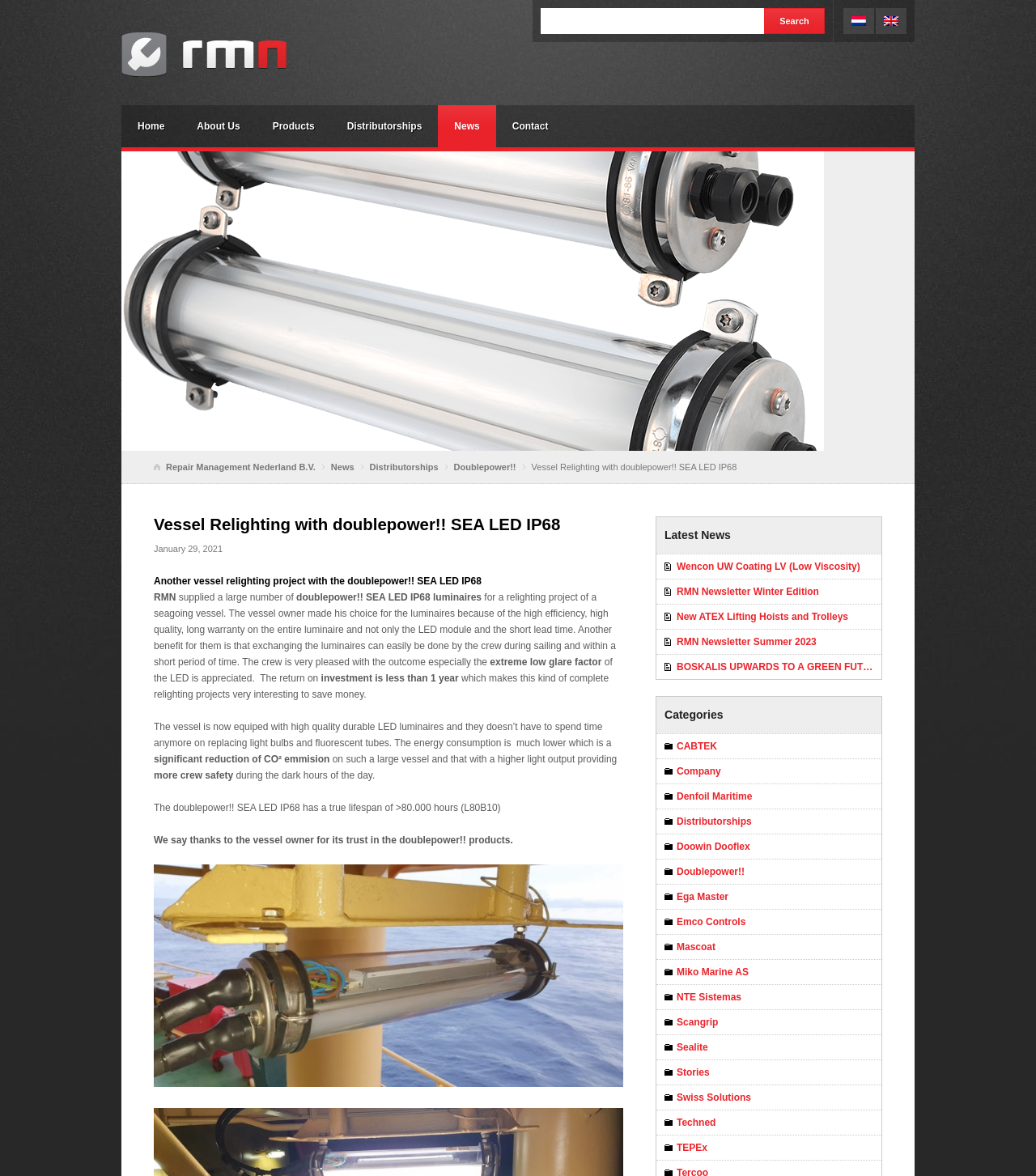What is the name of the company mentioned in the webpage? Analyze the screenshot and reply with just one word or a short phrase.

Repair Management Nederland B.V.